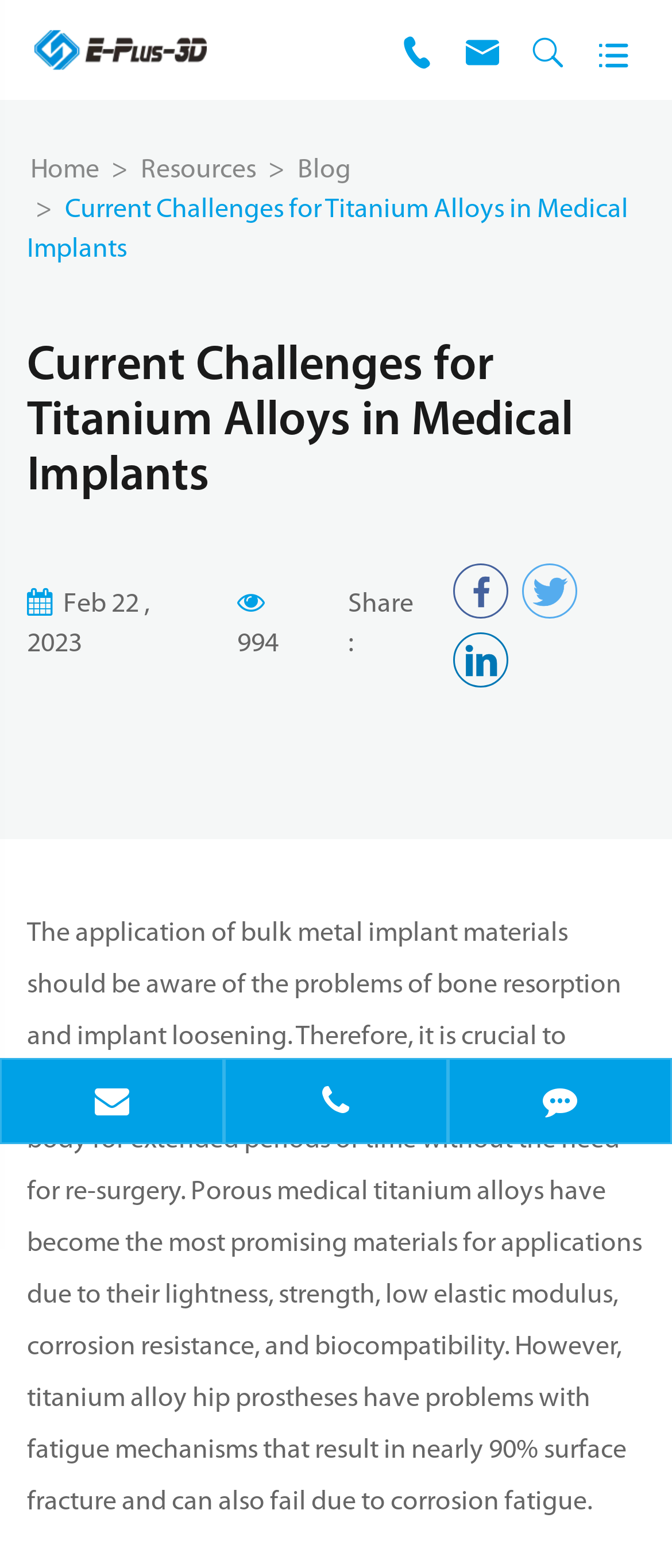Identify the bounding box coordinates of the clickable region required to complete the instruction: "share this article". The coordinates should be given as four float numbers within the range of 0 and 1, i.e., [left, top, right, bottom].

[0.675, 0.359, 0.757, 0.394]